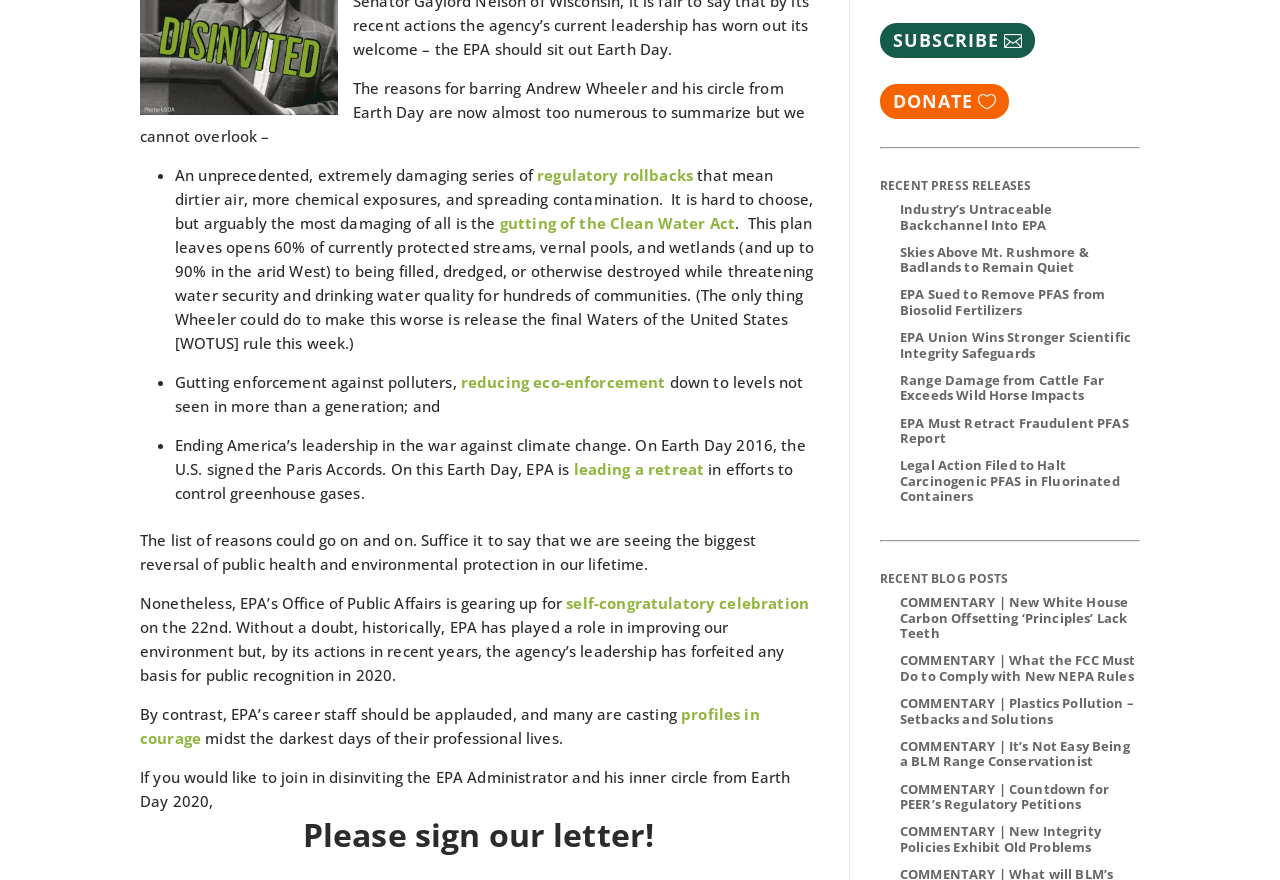Given the element description Industry’s Untraceable Backchannel Into EPA, predict the bounding box coordinates for the UI element in the webpage screenshot. The format should be (top-left x, top-left y, bottom-right x, bottom-right y), and the values should be between 0 and 1.

[0.703, 0.227, 0.822, 0.266]